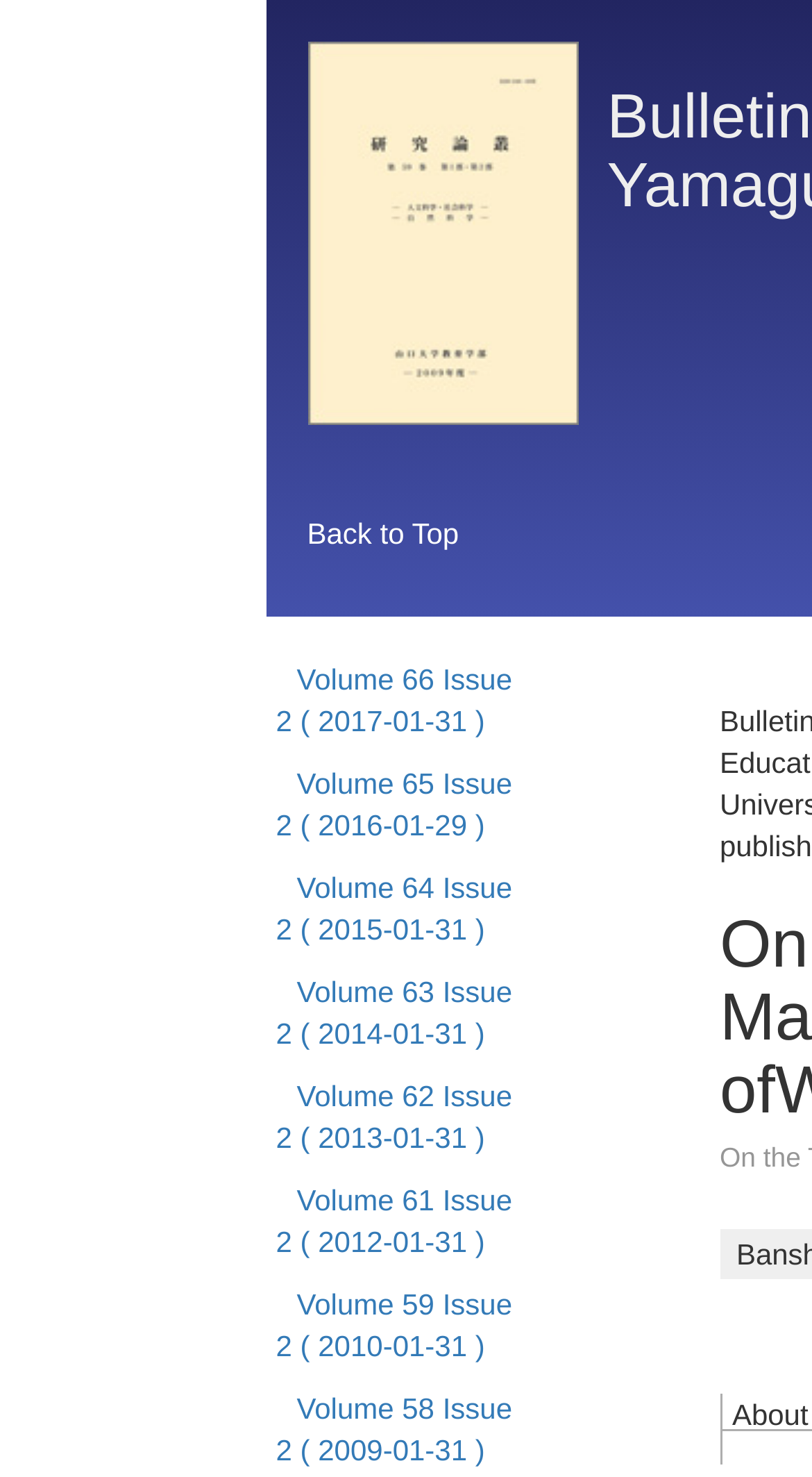What is the earliest publication date on this webpage?
Please answer the question with a single word or phrase, referencing the image.

2009-01-31